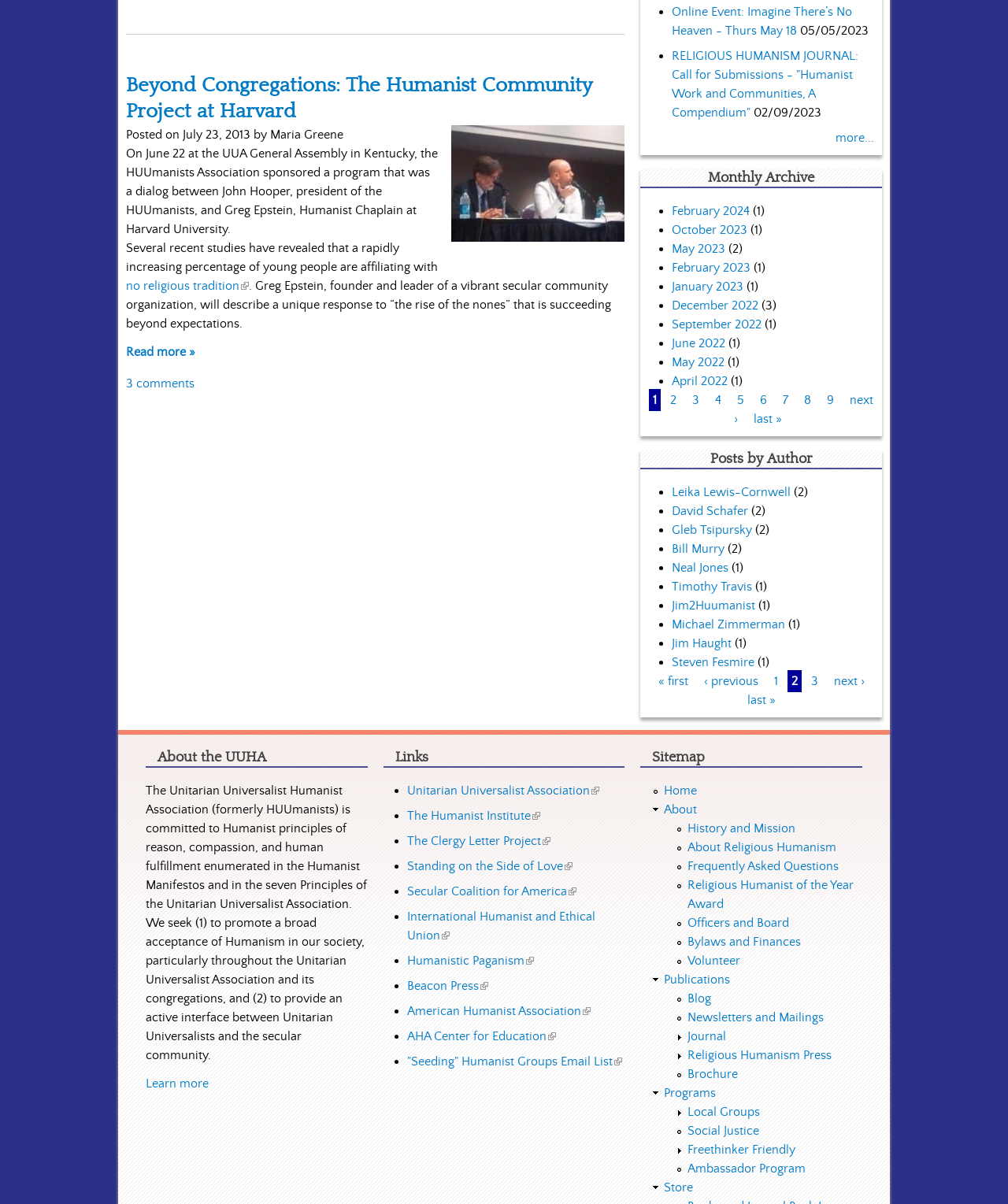Could you provide the bounding box coordinates for the portion of the screen to click to complete this instruction: "Read more about Beyond Congregations: The Humanist Community Project at Harvard"?

[0.125, 0.286, 0.194, 0.298]